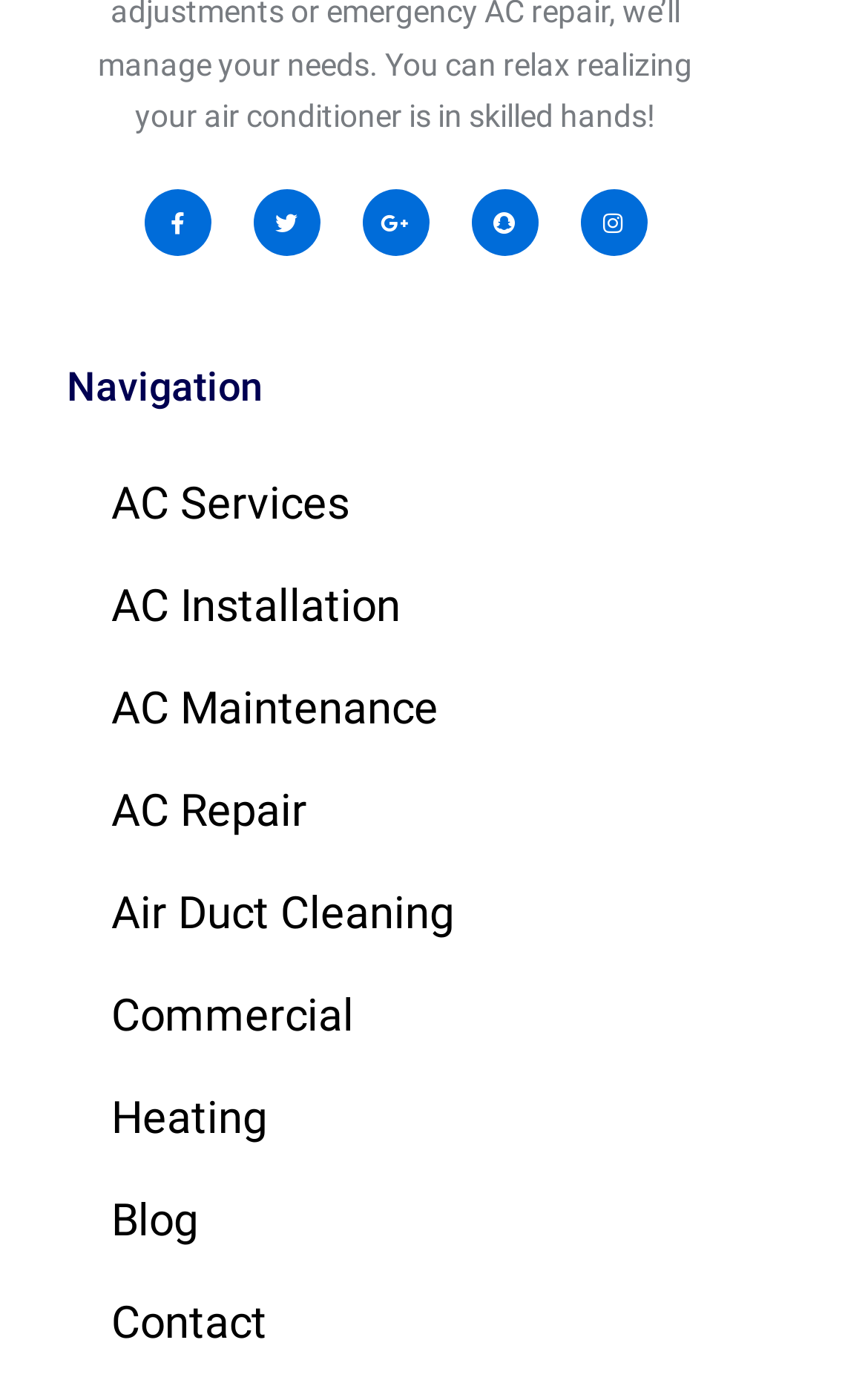Pinpoint the bounding box coordinates of the clickable element needed to complete the instruction: "Contact us". The coordinates should be provided as four float numbers between 0 and 1: [left, top, right, bottom].

[0.077, 0.919, 0.923, 0.993]